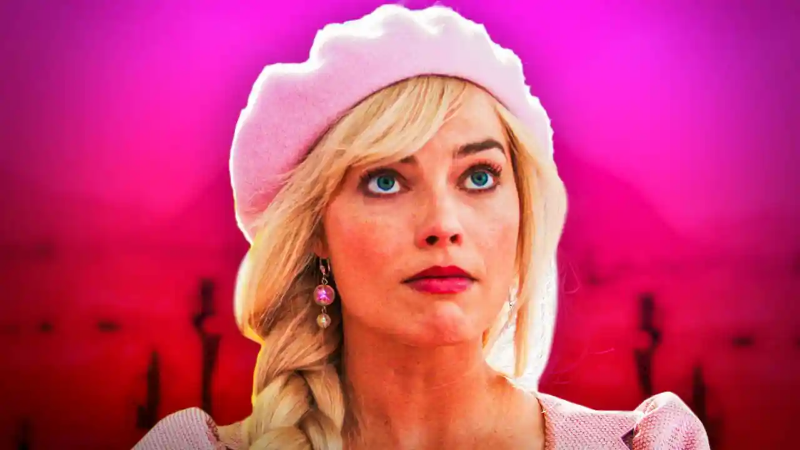What is the character's hair color?
Using the image, provide a detailed and thorough answer to the question.

The character's hair is described as blonde and braided, which is visible in the close-up image.